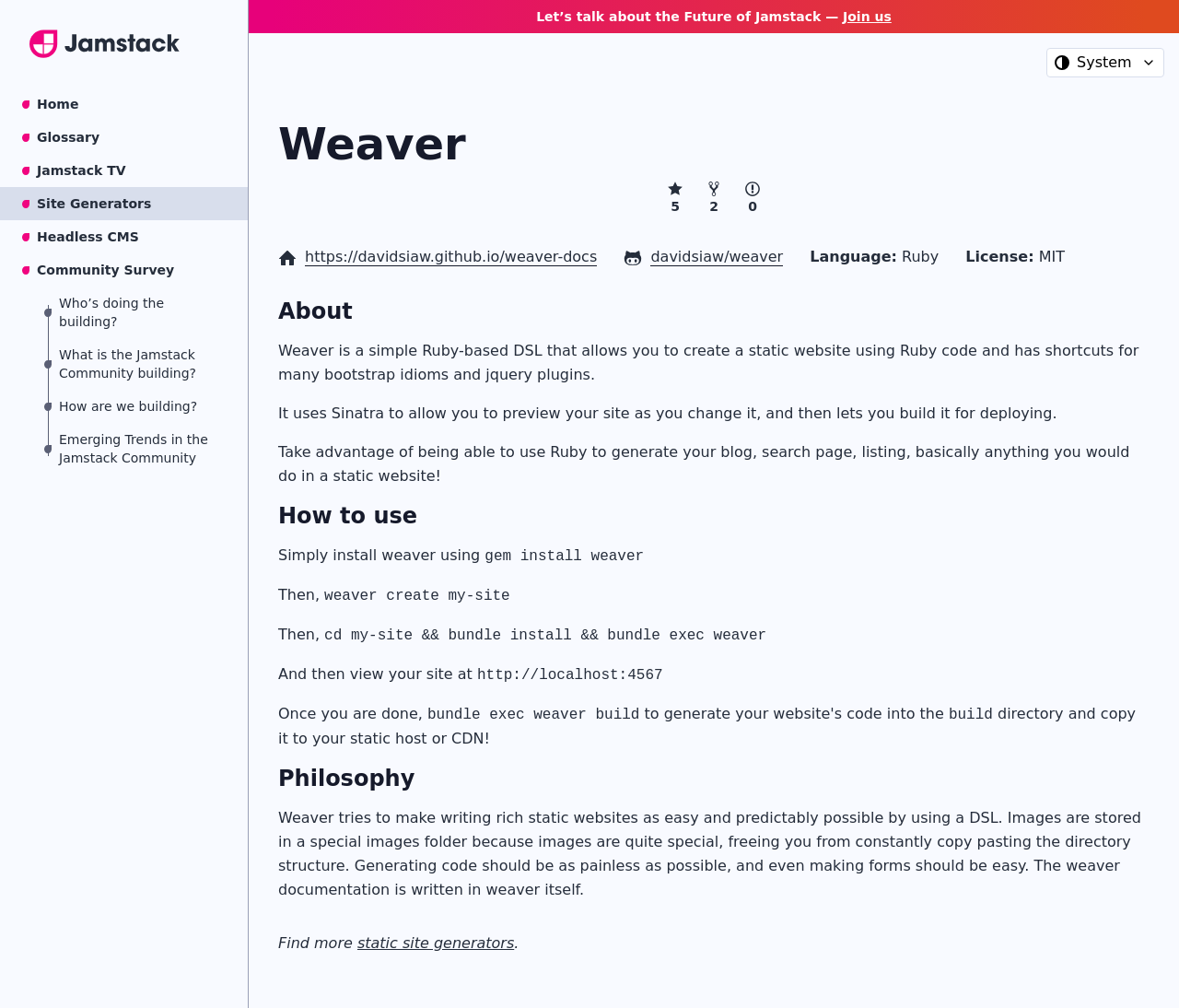Find the bounding box coordinates of the element to click in order to complete the given instruction: "Email us."

None